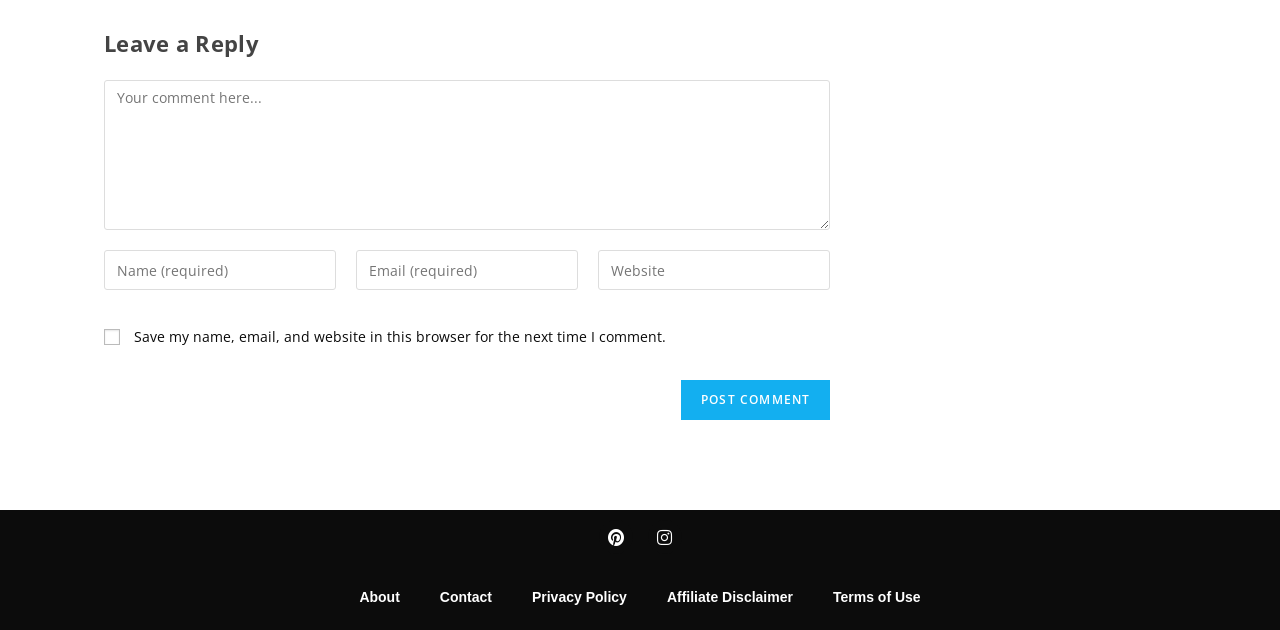Determine the bounding box for the UI element that matches this description: "Instagram".

[0.506, 0.826, 0.532, 0.88]